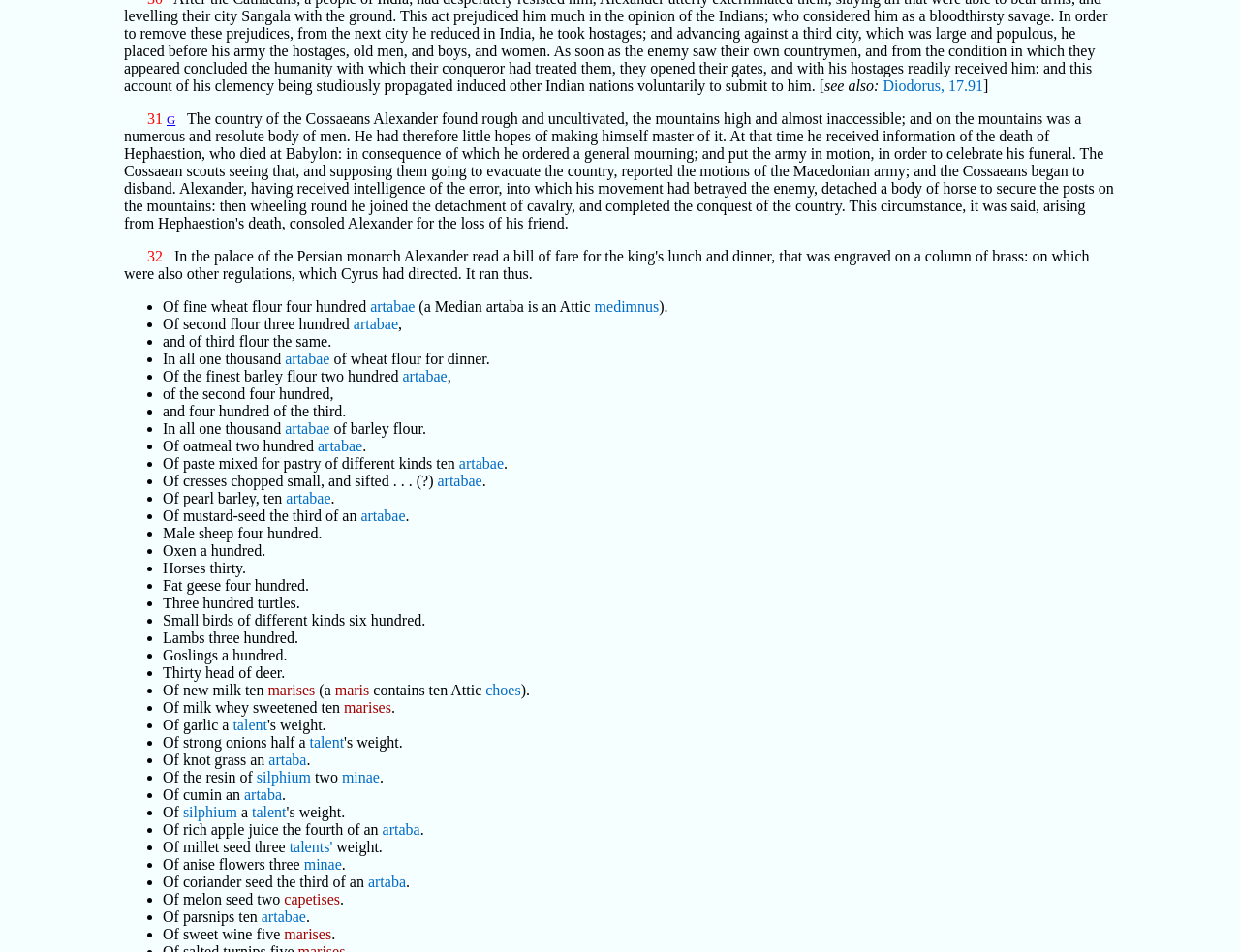Determine the bounding box coordinates of the area to click in order to meet this instruction: "Follow the link 'artabae'".

[0.299, 0.313, 0.335, 0.331]